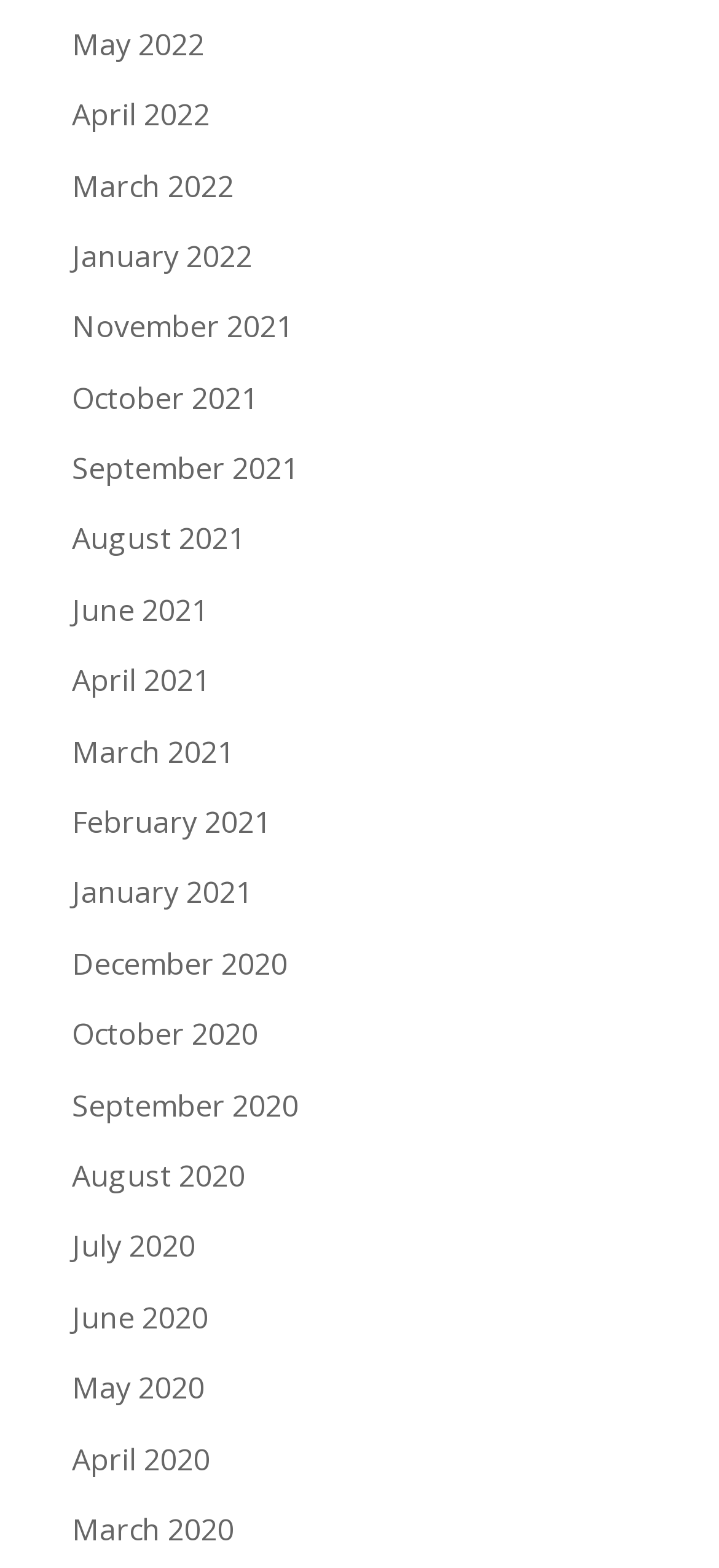Locate the bounding box coordinates of the area you need to click to fulfill this instruction: 'view April 2021'. The coordinates must be in the form of four float numbers ranging from 0 to 1: [left, top, right, bottom].

[0.1, 0.421, 0.292, 0.447]